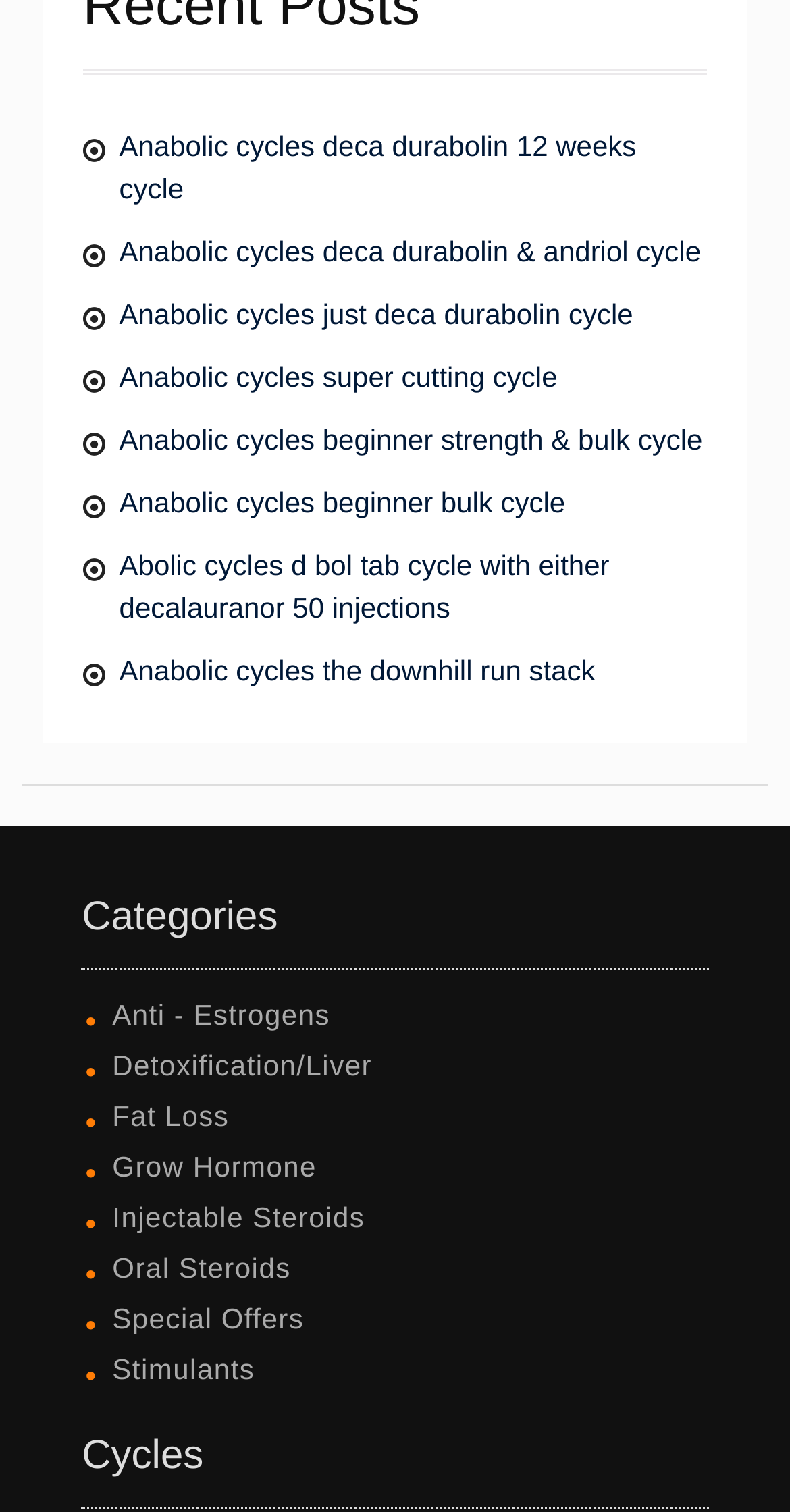Could you locate the bounding box coordinates for the section that should be clicked to accomplish this task: "View Categories".

[0.104, 0.587, 0.896, 0.642]